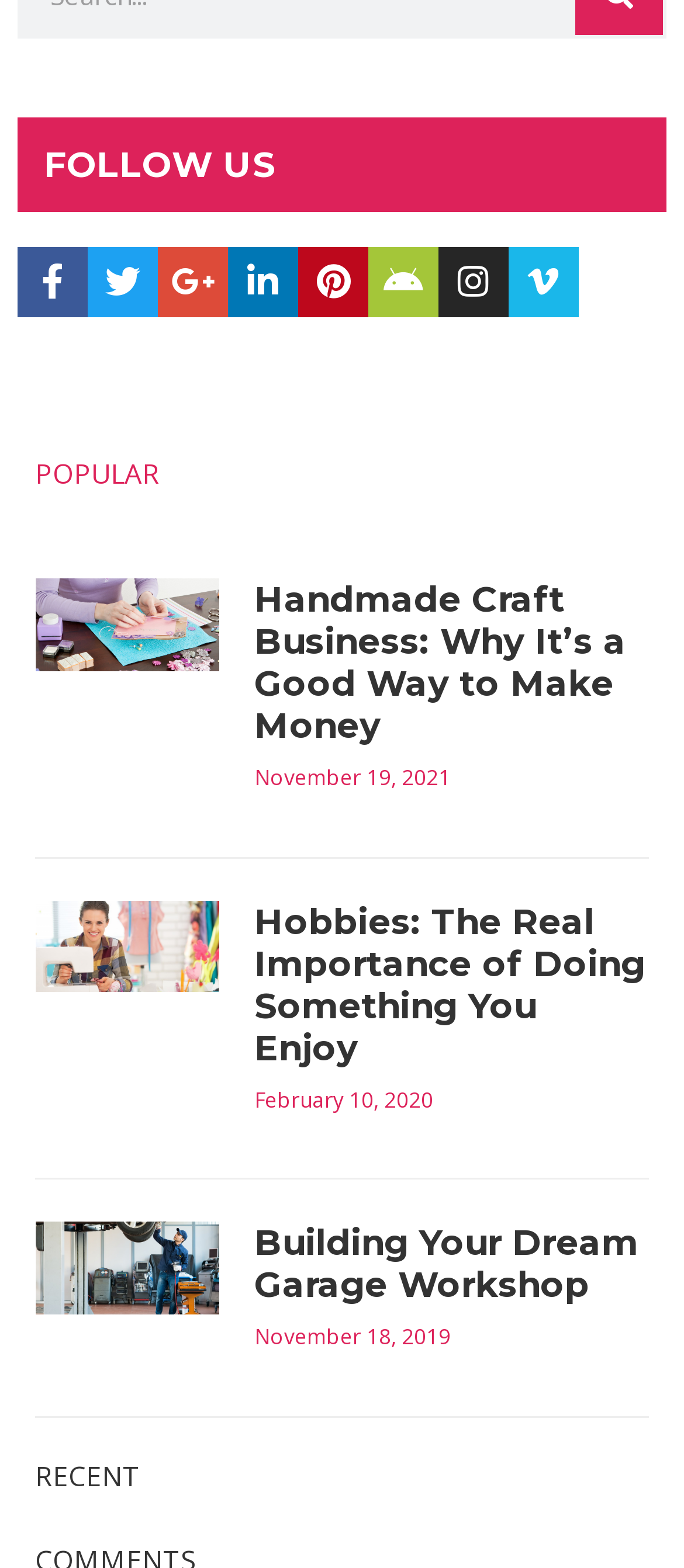Please locate the bounding box coordinates of the element that should be clicked to complete the given instruction: "View the image of girl sewing clothes".

[0.051, 0.565, 0.323, 0.644]